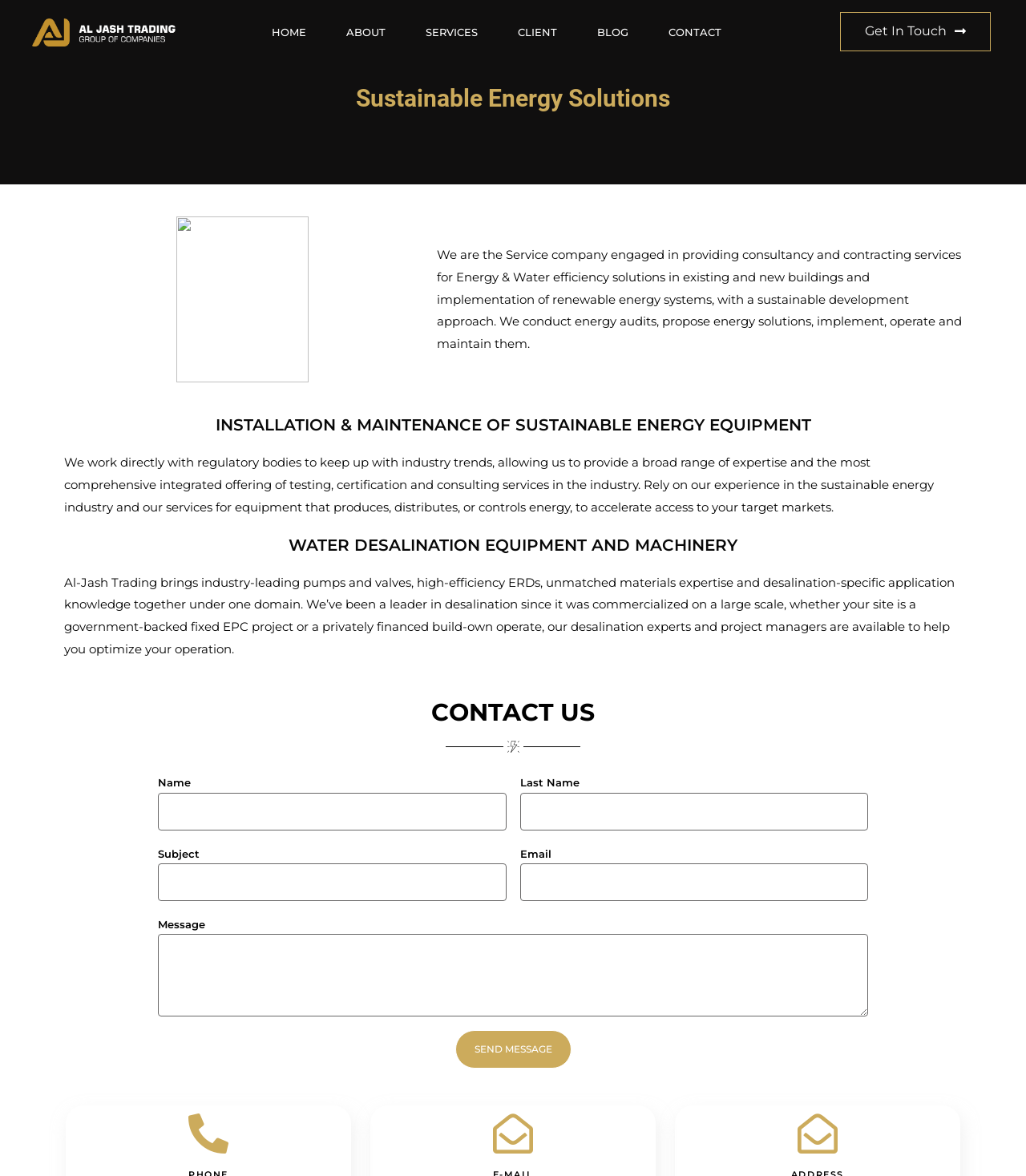Please use the details from the image to answer the following question comprehensively:
What is the button text at the bottom of the contact form?

The contact form at the bottom of the webpage has a button with the text 'SEND MESSAGE', which is likely the submit button to send the contact form data to the company.